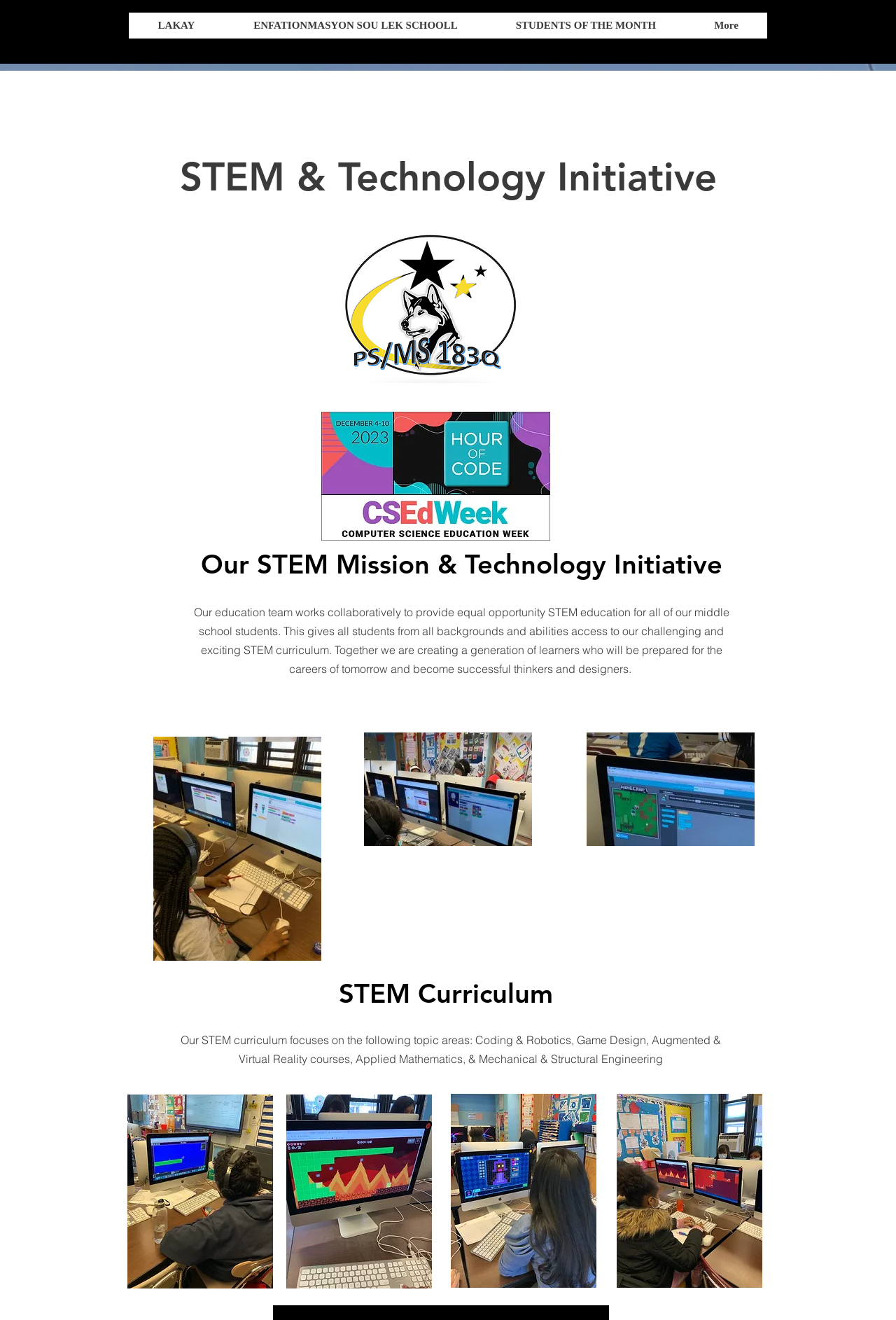Refer to the image and provide a thorough answer to this question:
What is the main focus of the STEM curriculum?

The main focus of the STEM curriculum can be determined by looking at the StaticText element with the text 'Our STEM curriculum focuses on the following topic areas: Coding & Robotics, Game Design, Augmented & Virtual Reality courses, Applied Mathematics, & Mechanical & Structural Engineering'. This text lists the main topics covered in the STEM curriculum.